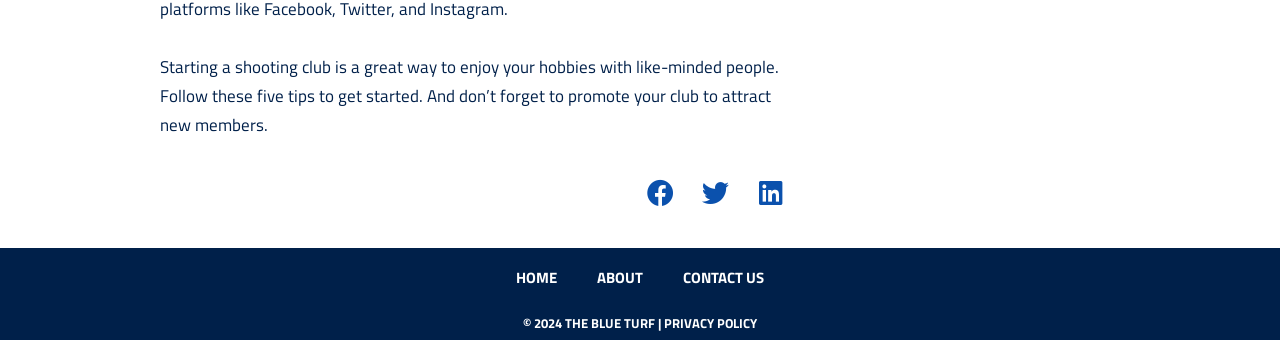Determine the bounding box for the described UI element: "Livestream Library".

None